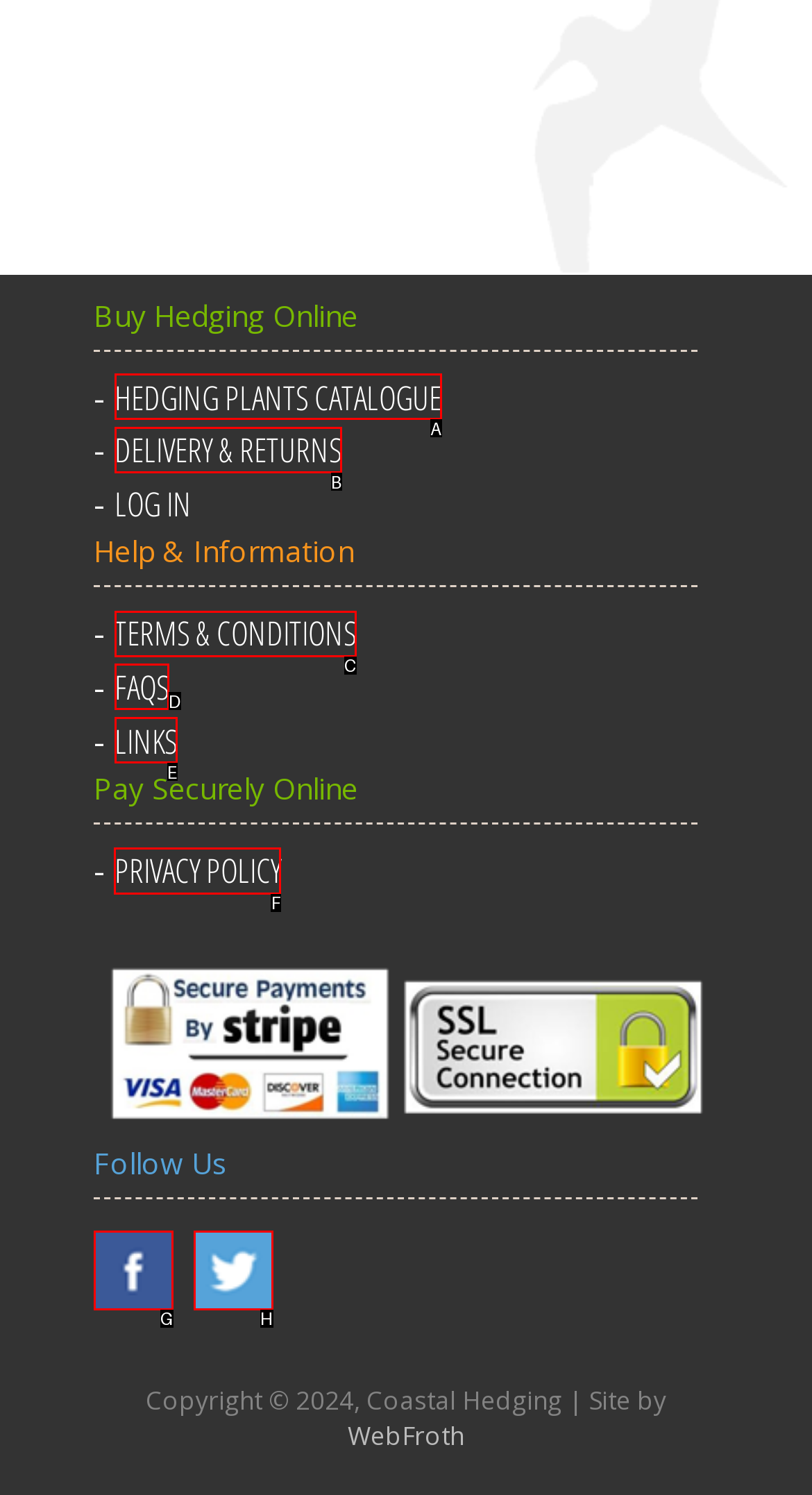Select the letter of the UI element you need to click on to fulfill this task: Check privacy policy. Write down the letter only.

F